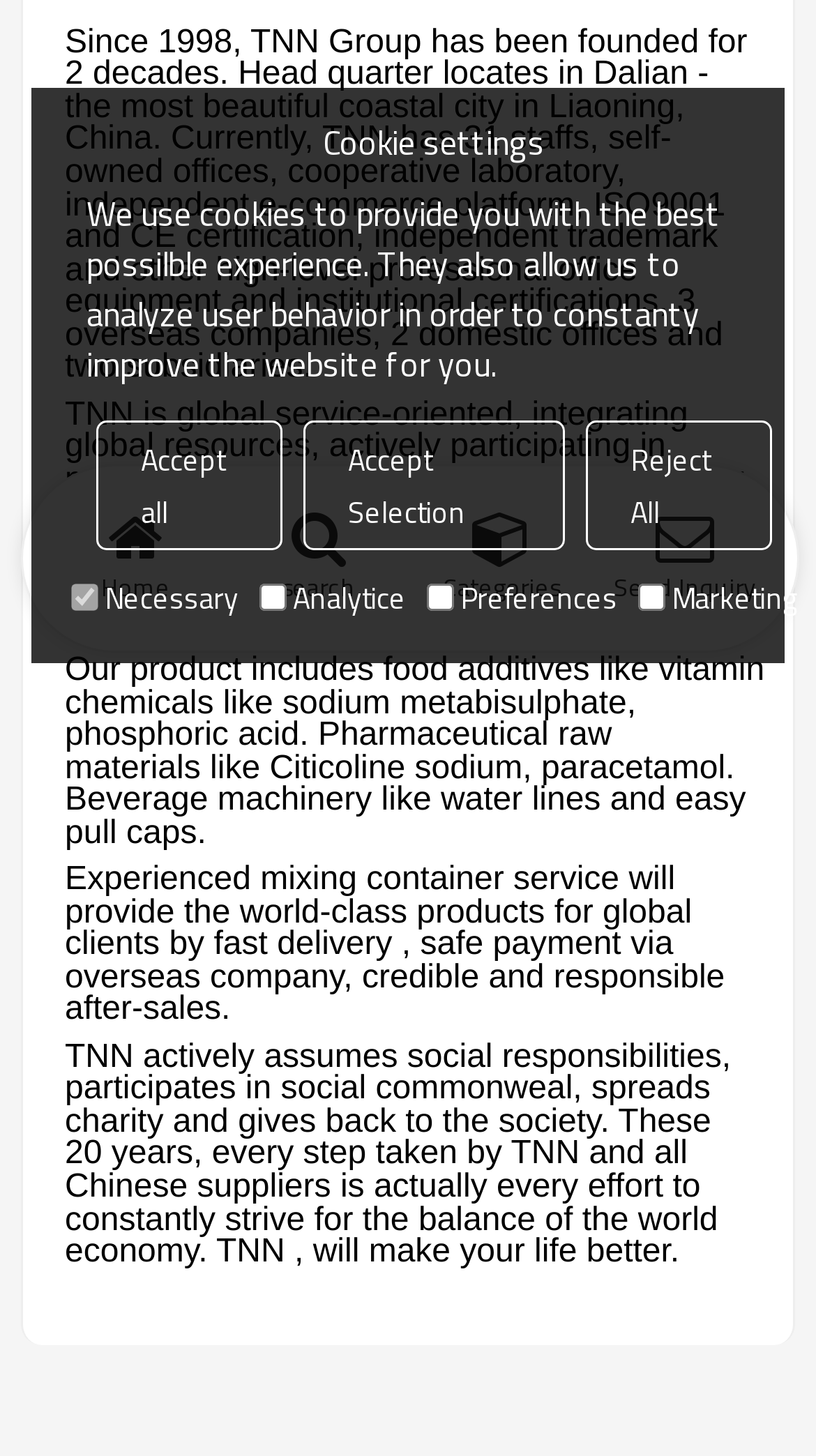Please provide the bounding box coordinates for the UI element as described: "Send Inquiry". The coordinates must be four floats between 0 and 1, represented as [left, top, right, bottom].

[0.727, 0.335, 0.951, 0.418]